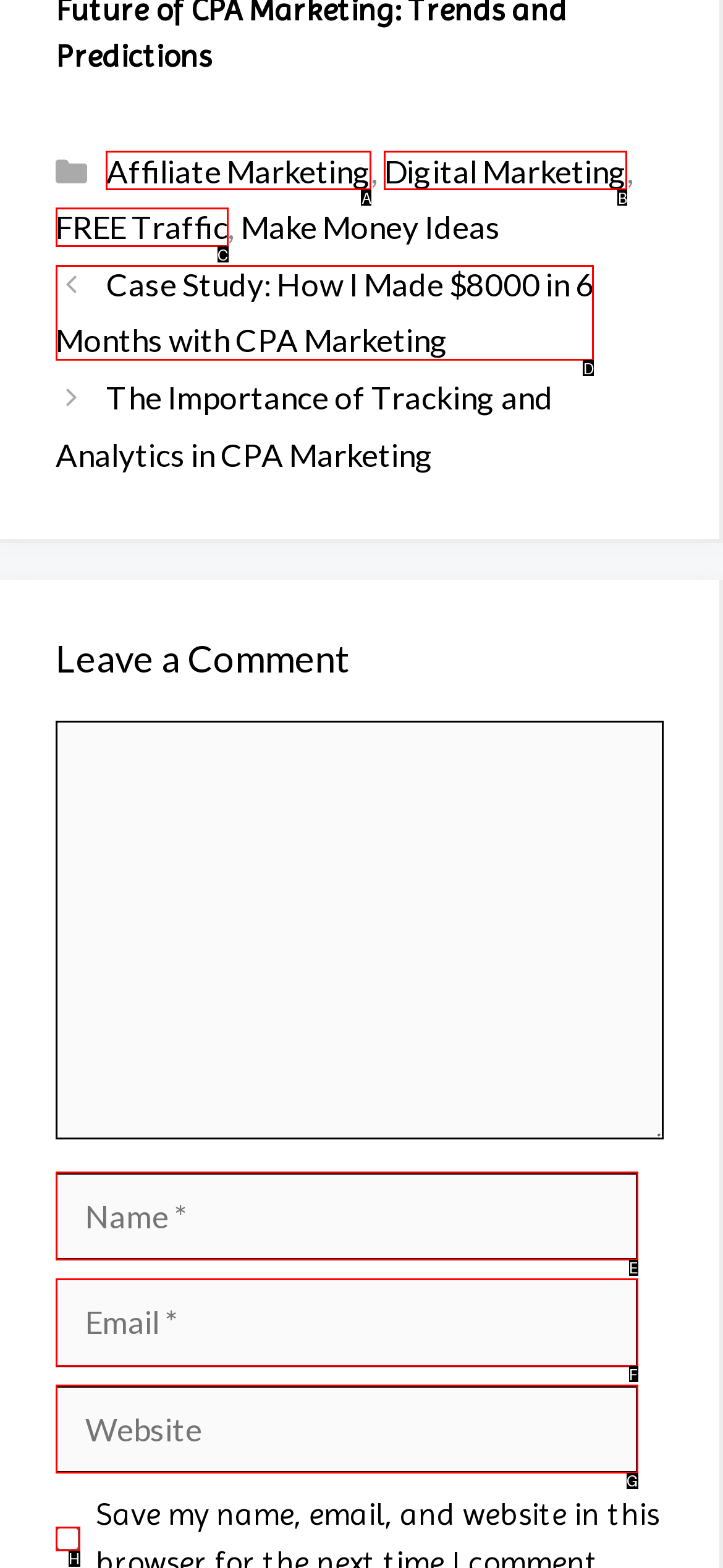Identify the HTML element to click to execute this task: Click on Case Study: How I Made $8000 in 6 Months with CPA Marketing Respond with the letter corresponding to the proper option.

D